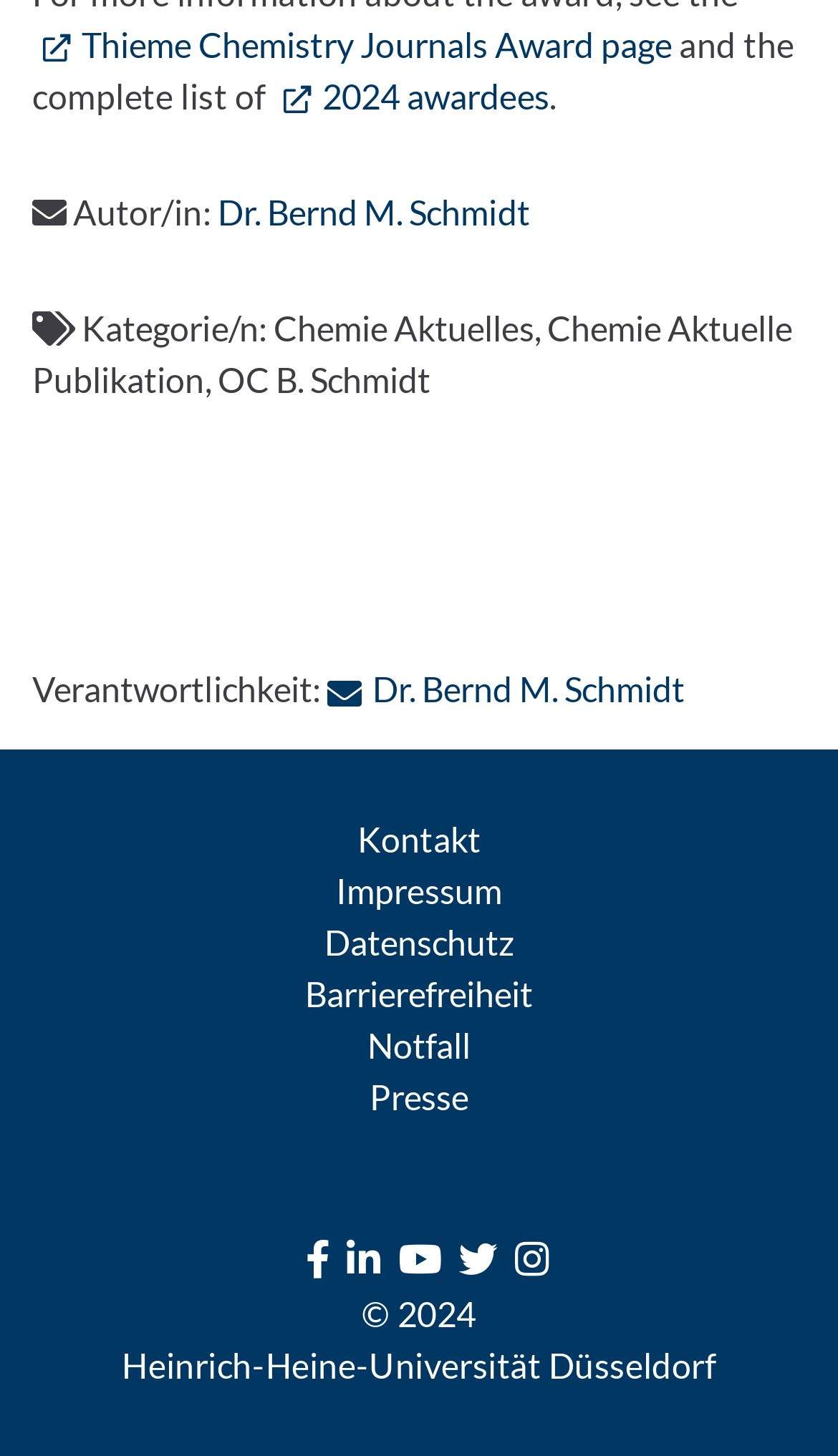How many social media links are there?
Please answer the question with as much detail as possible using the screenshot.

I found the social media links by looking at the 'Social Media' navigation section, which is located at the bottom of the page. There are five links: 'Facebook', 'LinkedIn', 'YouTube', 'Twitter', and 'Instagram'.